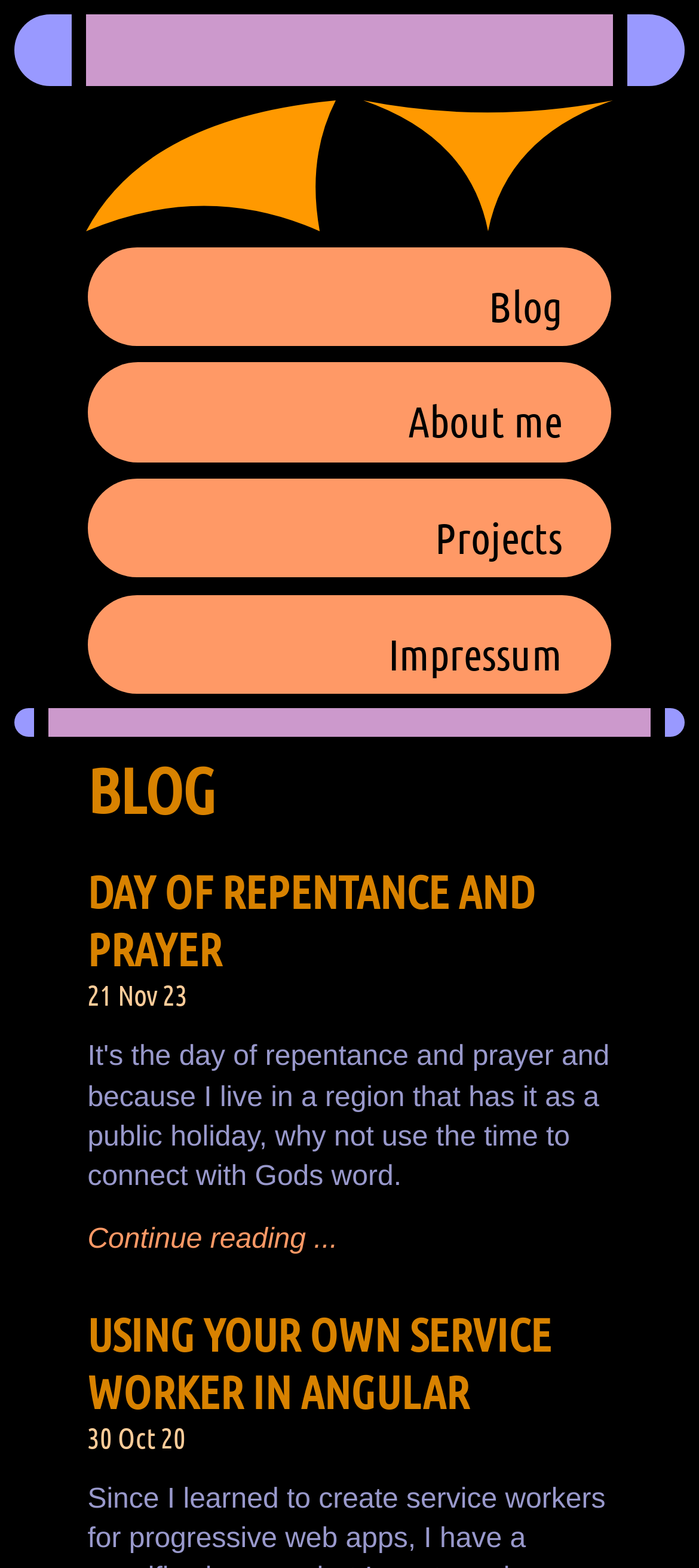Locate the bounding box coordinates of the clickable region necessary to complete the following instruction: "Click the 'This topic has 2 replies' button". Provide the coordinates in the format of four float numbers between 0 and 1, i.e., [left, top, right, bottom].

None